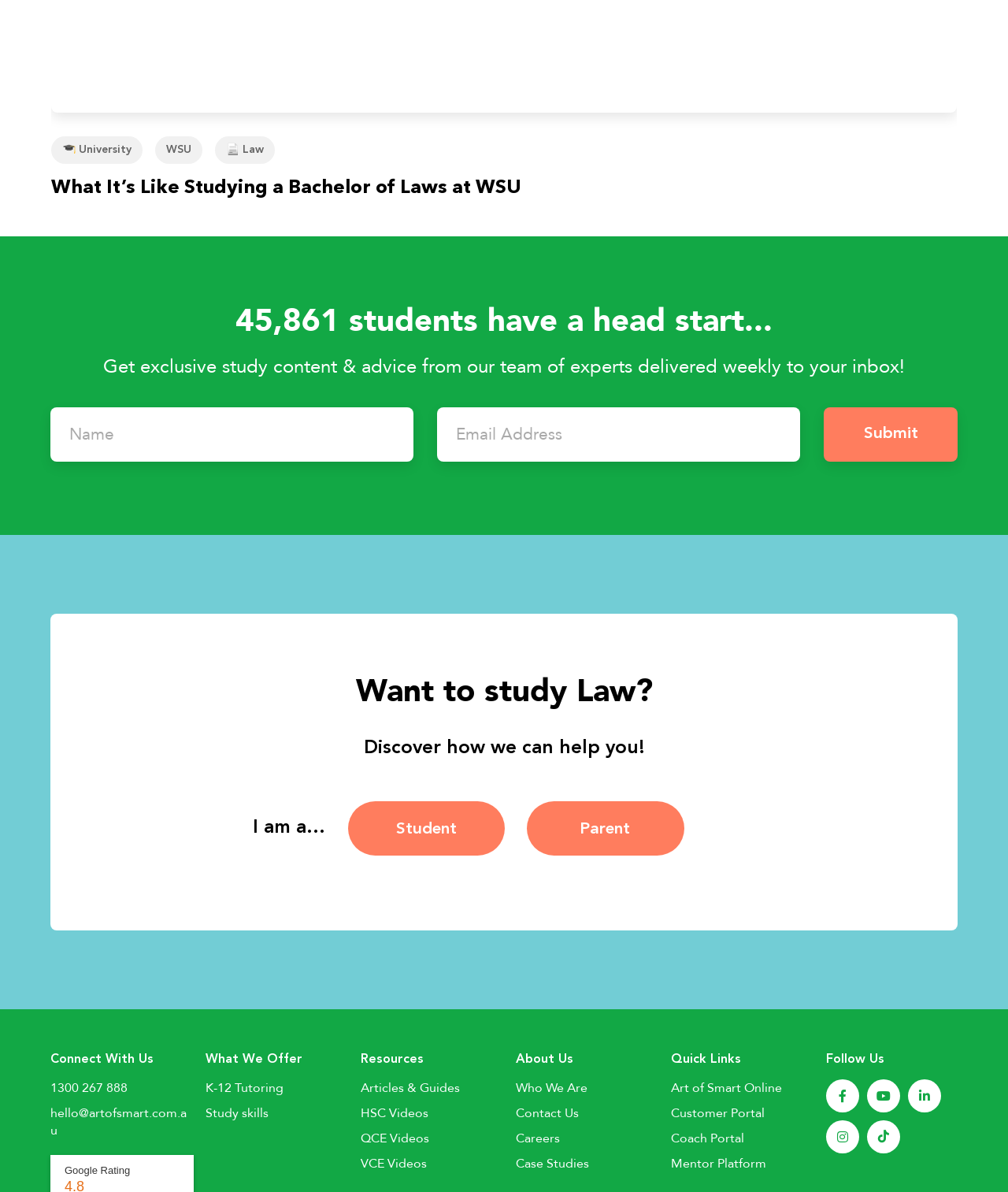Using the information from the screenshot, answer the following question thoroughly:
How can users connect with the website's team?

The webpage provides a phone number, email address, and social media links, allowing users to connect with the website's team through various channels.